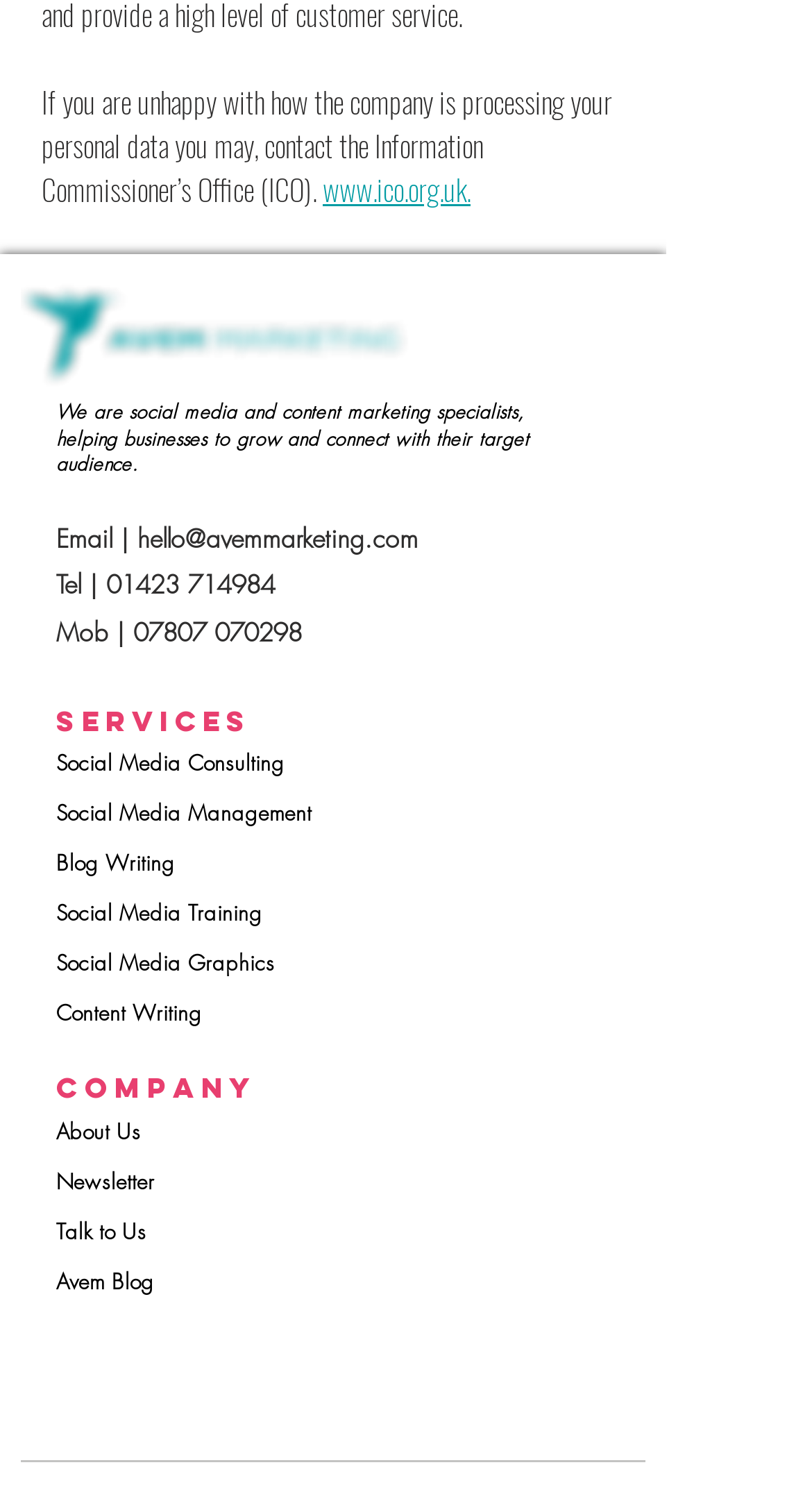Examine the image carefully and respond to the question with a detailed answer: 
What services does the company offer?

I looked at the SERVICES section of the webpage, which lists several services offered by the company, including Social Media Consulting, Social Media Management, Blog Writing, and more.